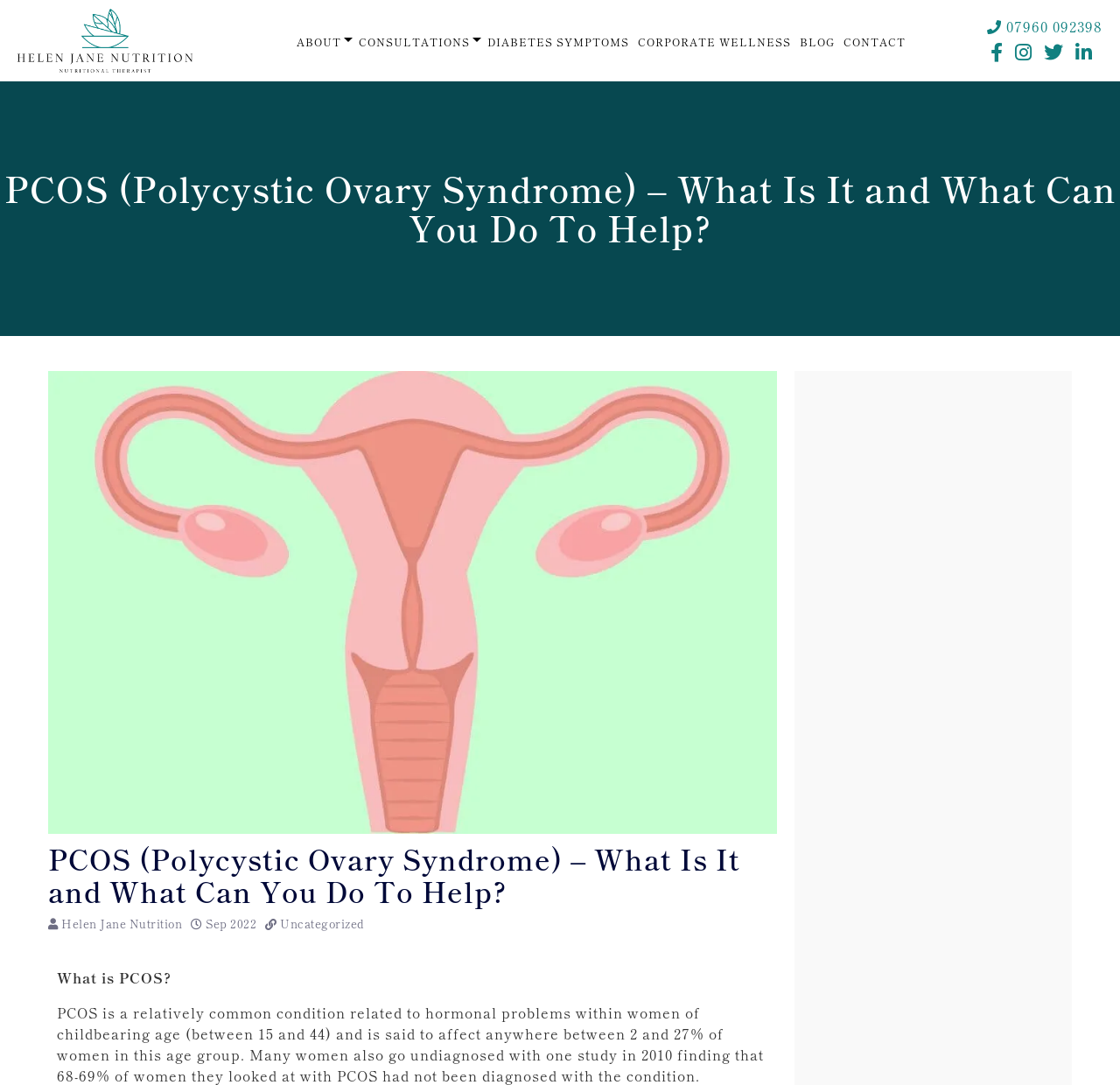Please use the details from the image to answer the following question comprehensively:
What is the phone number provided on the webpage?

The phone number can be found in the top-right section of the webpage, where it says '07960 092398'. This suggests that this is the contact phone number for Helen Jane Nutrition or the website owner.